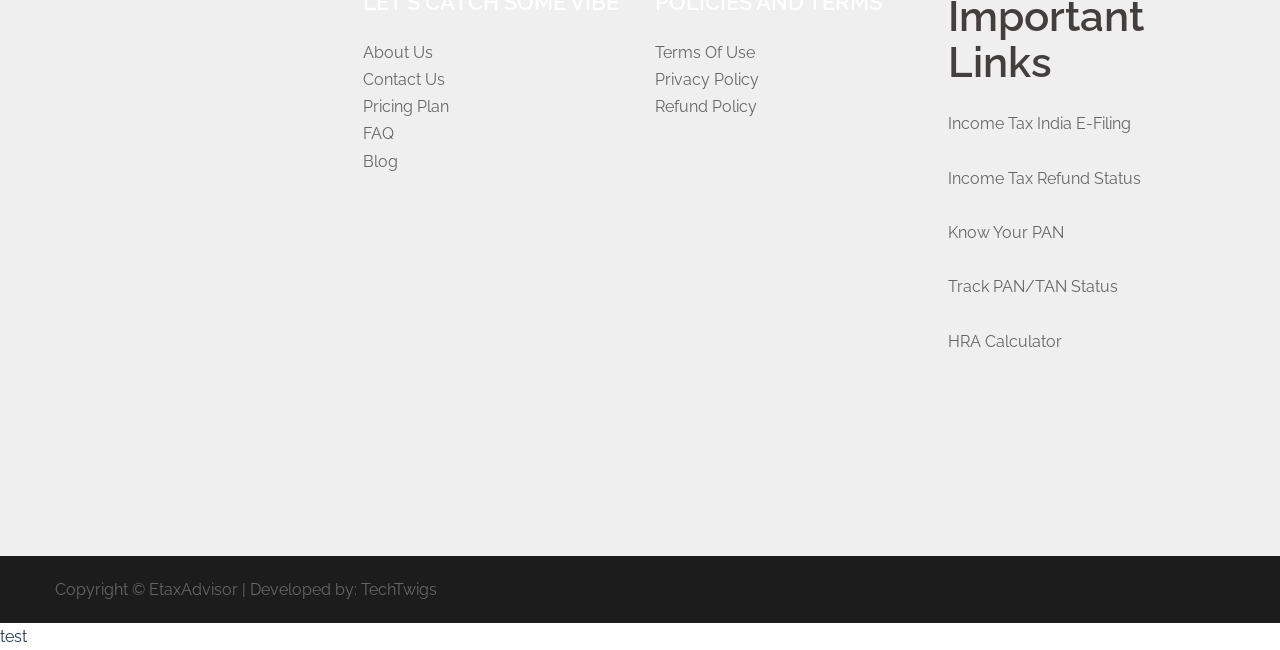Please provide a comprehensive answer to the question below using the information from the image: What is the purpose of the 'HRA Calculator' link?

Based on the context of the webpage, which seems to be related to income tax and finance, I infer that the 'HRA Calculator' link is intended to help users calculate their House Rent Allowance.